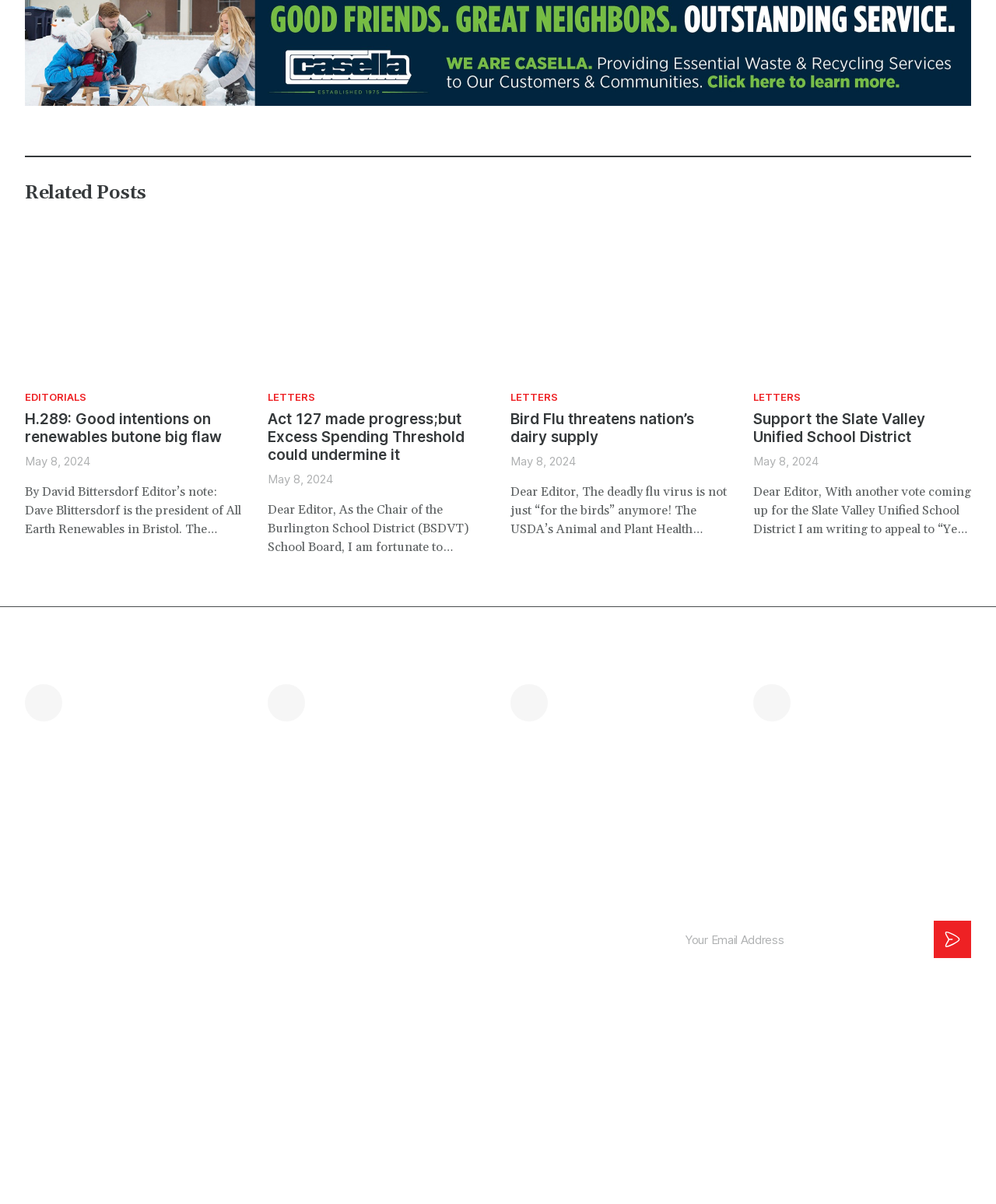Please provide the bounding box coordinates for the element that needs to be clicked to perform the instruction: "Subscribe to the Mountain Times Newsletter". The coordinates must consist of four float numbers between 0 and 1, formatted as [left, top, right, bottom].

[0.675, 0.765, 0.975, 0.796]